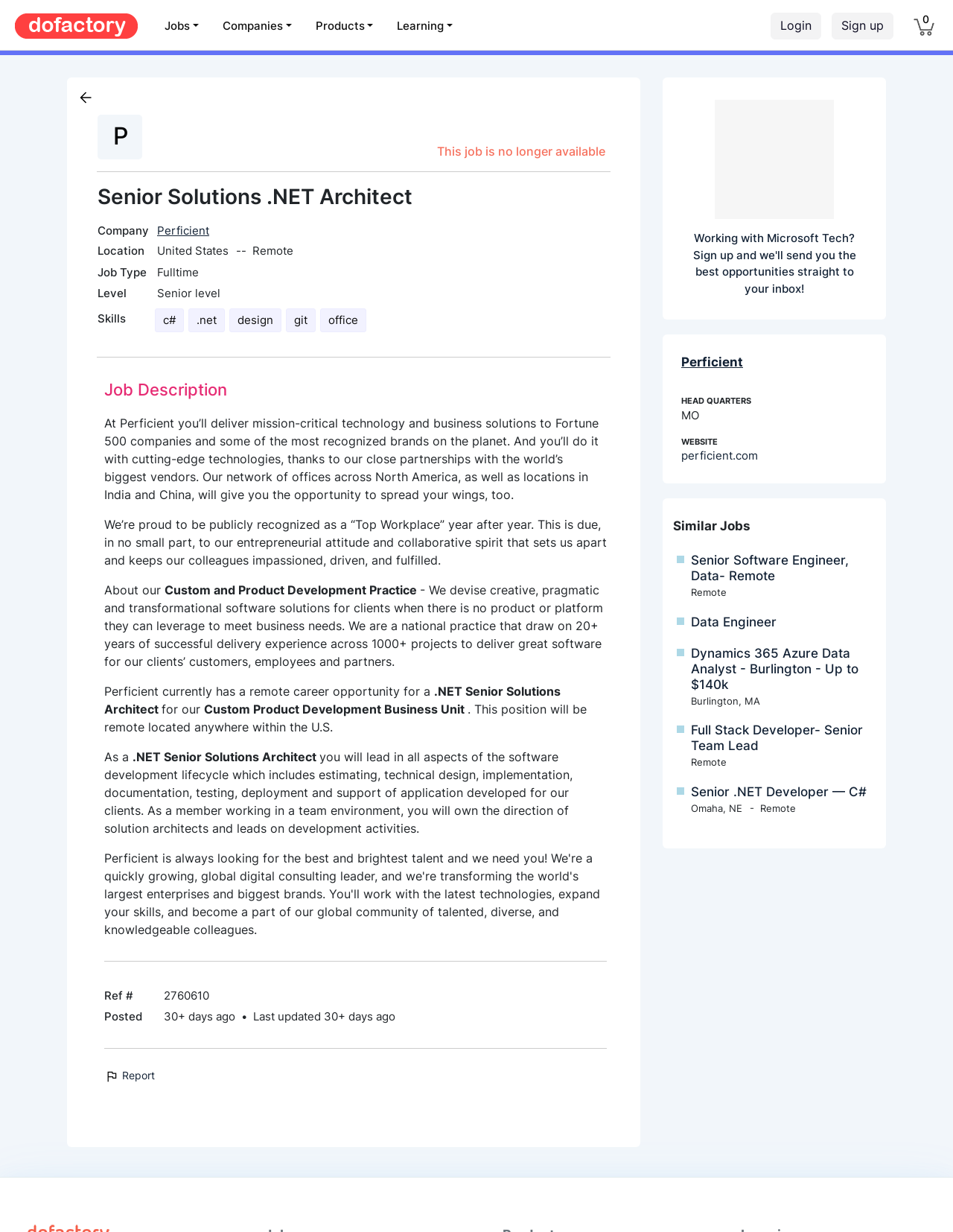Provide the bounding box coordinates of the area you need to click to execute the following instruction: "Click on the 'Cart 0' link".

[0.959, 0.003, 0.98, 0.037]